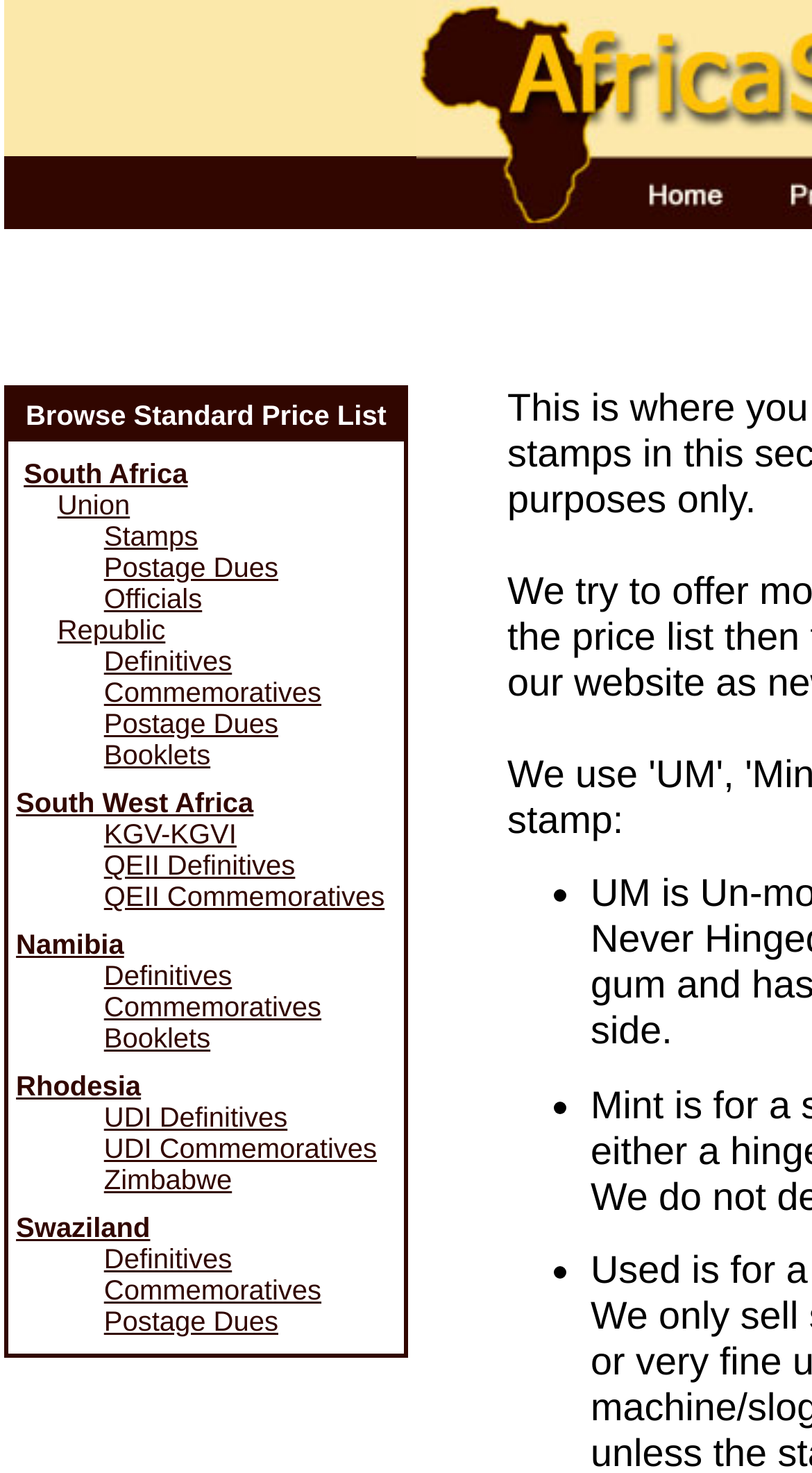Provide a short answer using a single word or phrase for the following question: 
What is the last category of South African stamps listed?

QEII Commemoratives